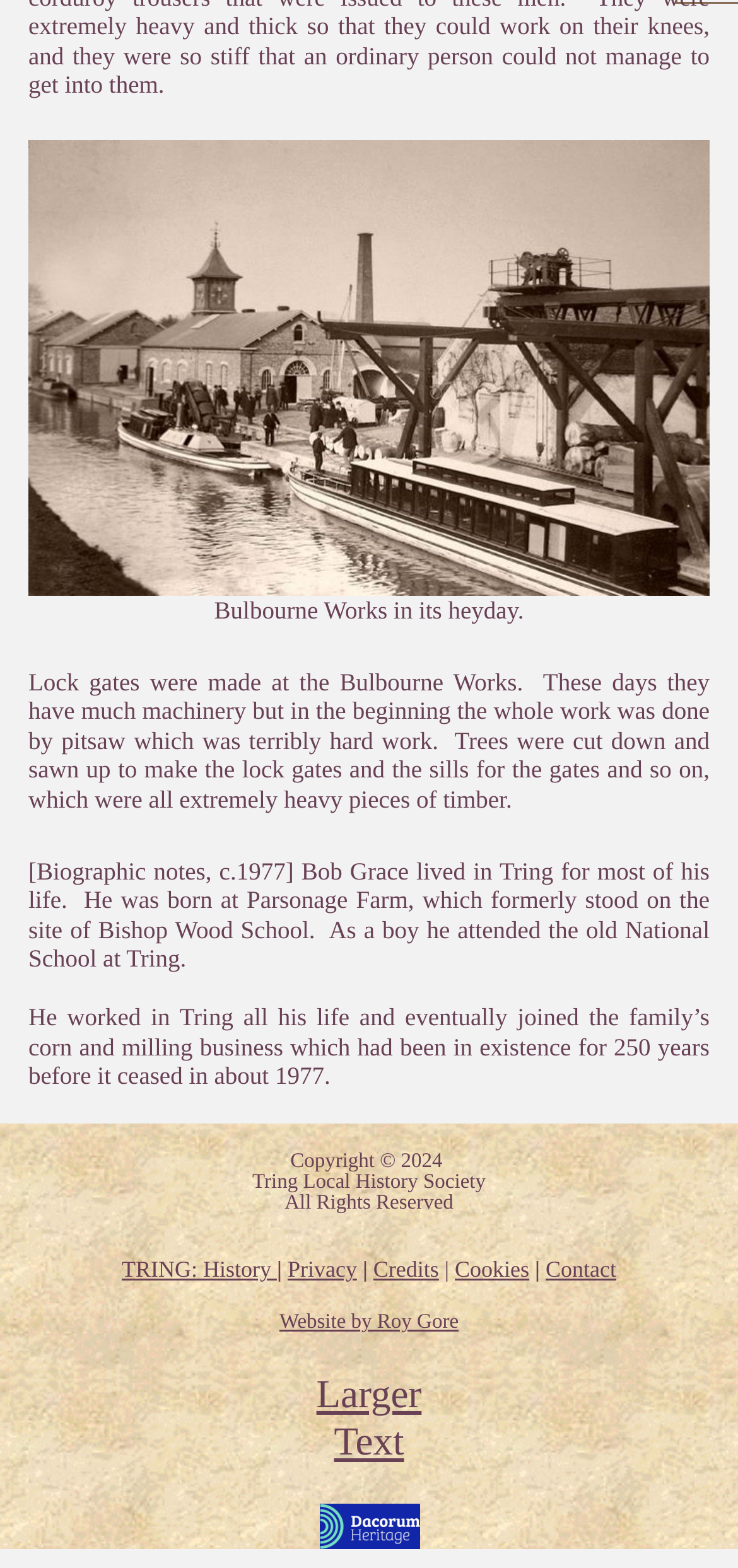What is the name of the person who lived in Tring?
Using the image as a reference, give a one-word or short phrase answer.

Bob Grace